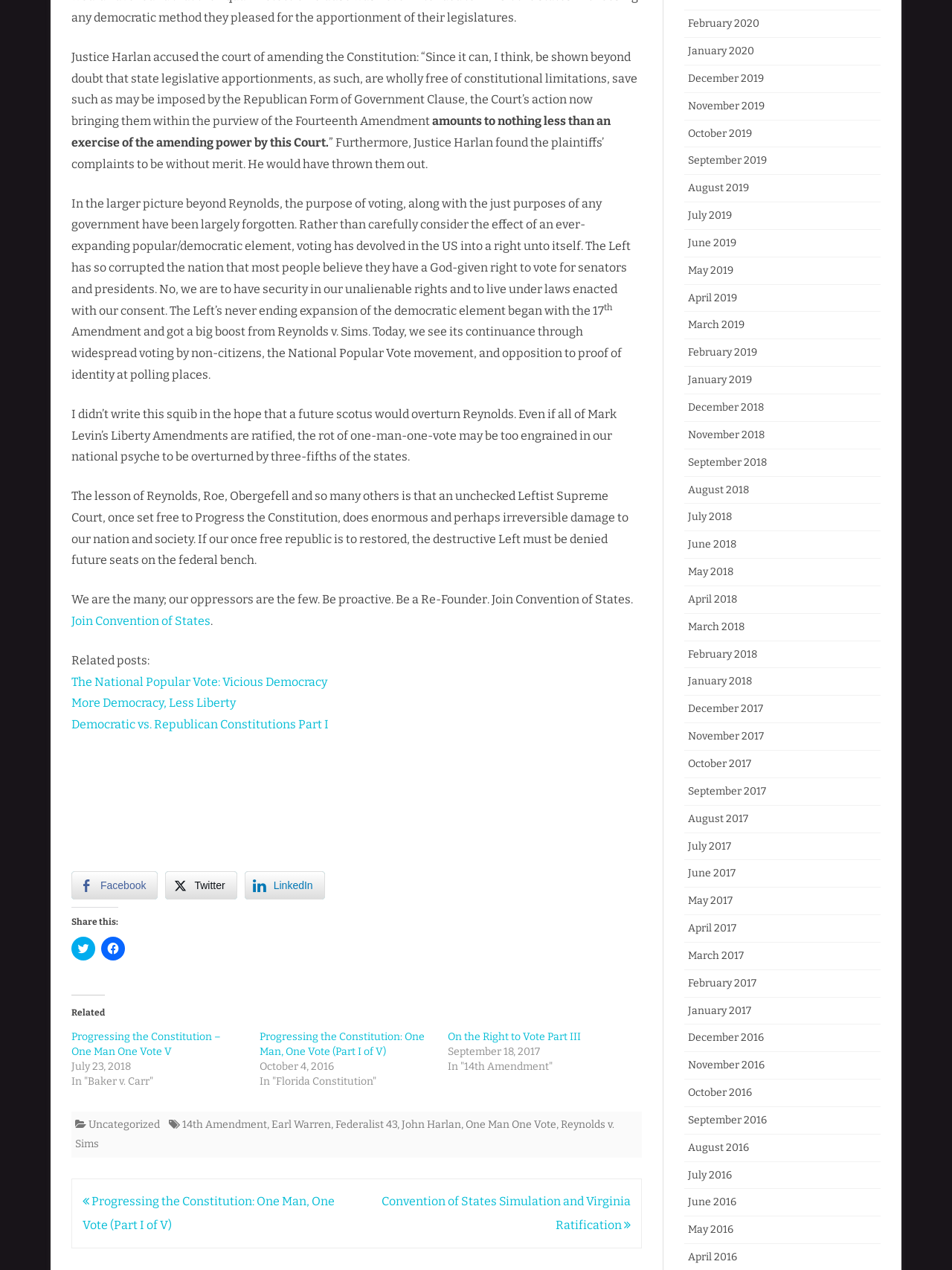Determine the bounding box coordinates of the region to click in order to accomplish the following instruction: "Share this on Facebook". Provide the coordinates as four float numbers between 0 and 1, specifically [left, top, right, bottom].

[0.075, 0.737, 0.1, 0.756]